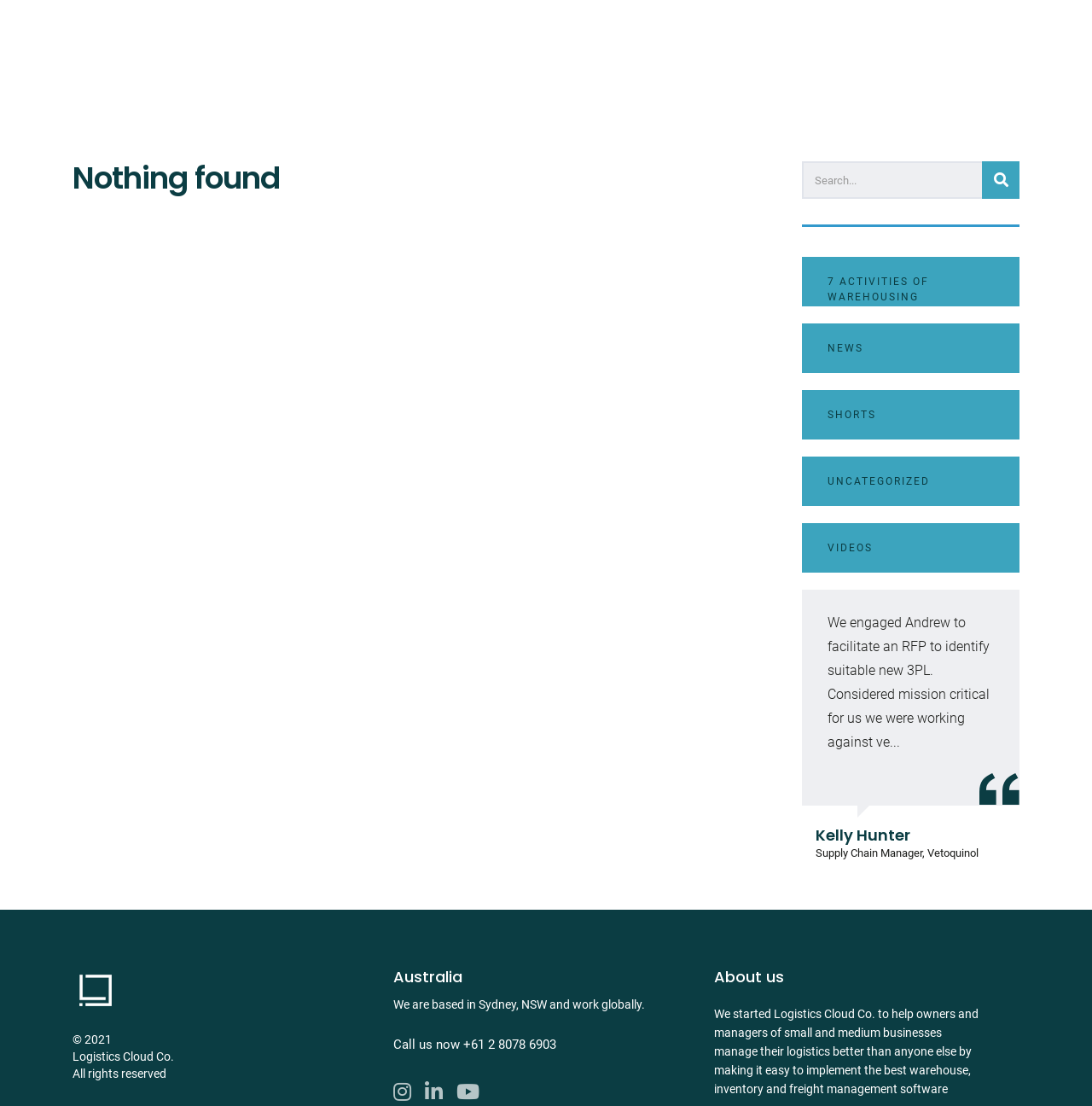Please identify the bounding box coordinates of the clickable area that will allow you to execute the instruction: "Go to Home page".

[0.495, 0.046, 0.544, 0.065]